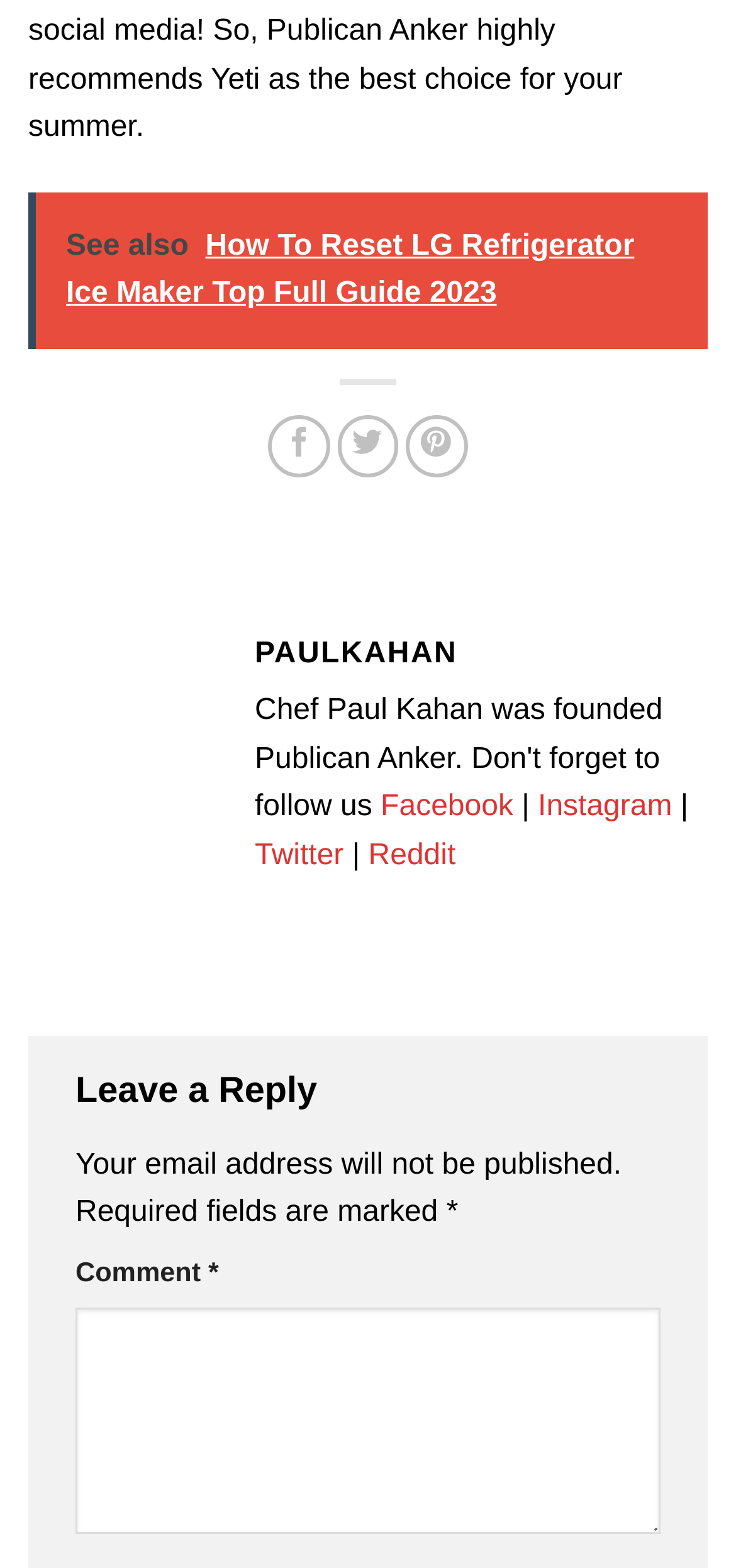Locate the bounding box coordinates of the clickable region necessary to complete the following instruction: "Click on the 'Facebook' link". Provide the coordinates in the format of four float numbers between 0 and 1, i.e., [left, top, right, bottom].

None